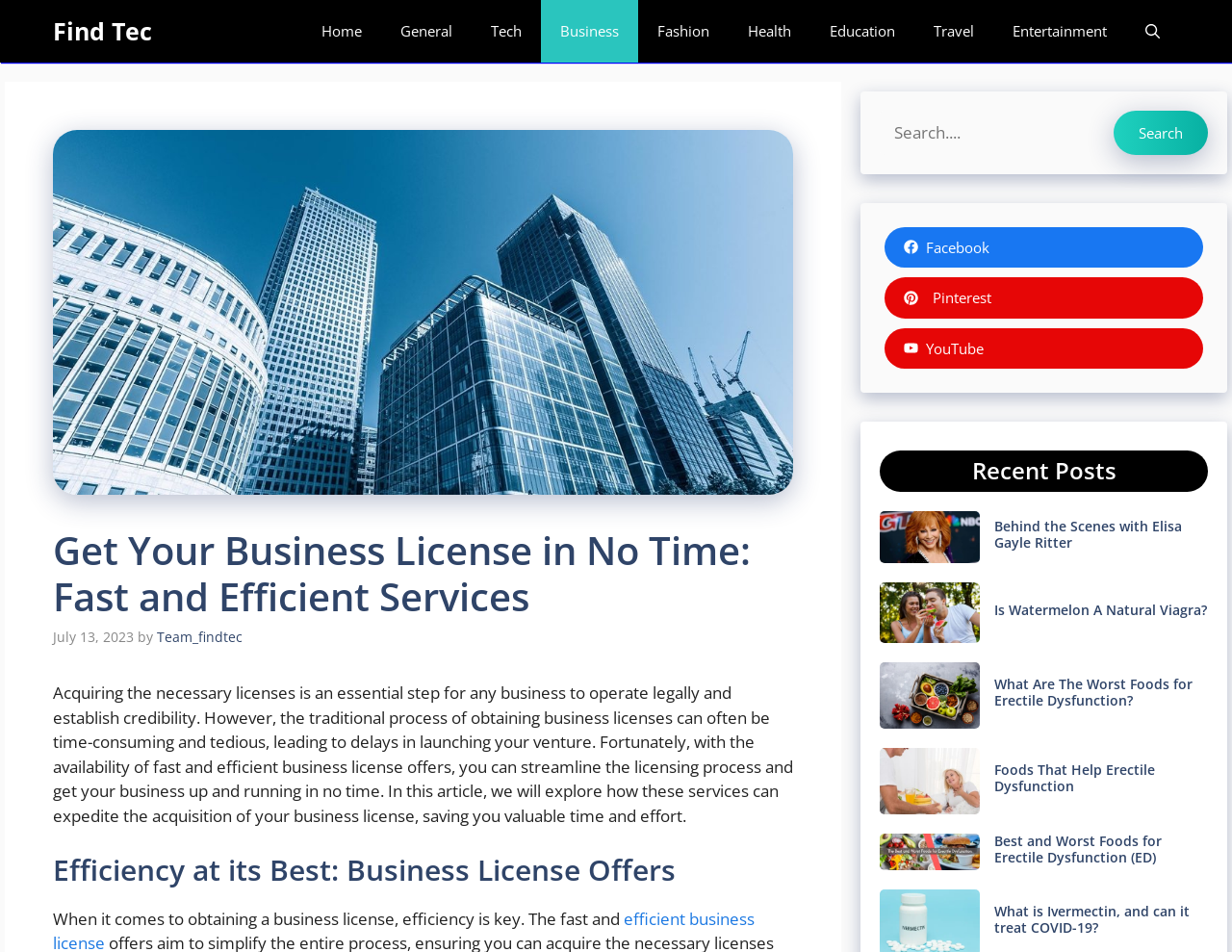Could you please study the image and provide a detailed answer to the question:
What is the name of the website?

The name of the website can be found in the navigation section at the top of the webpage, where it says 'Find Tec'.